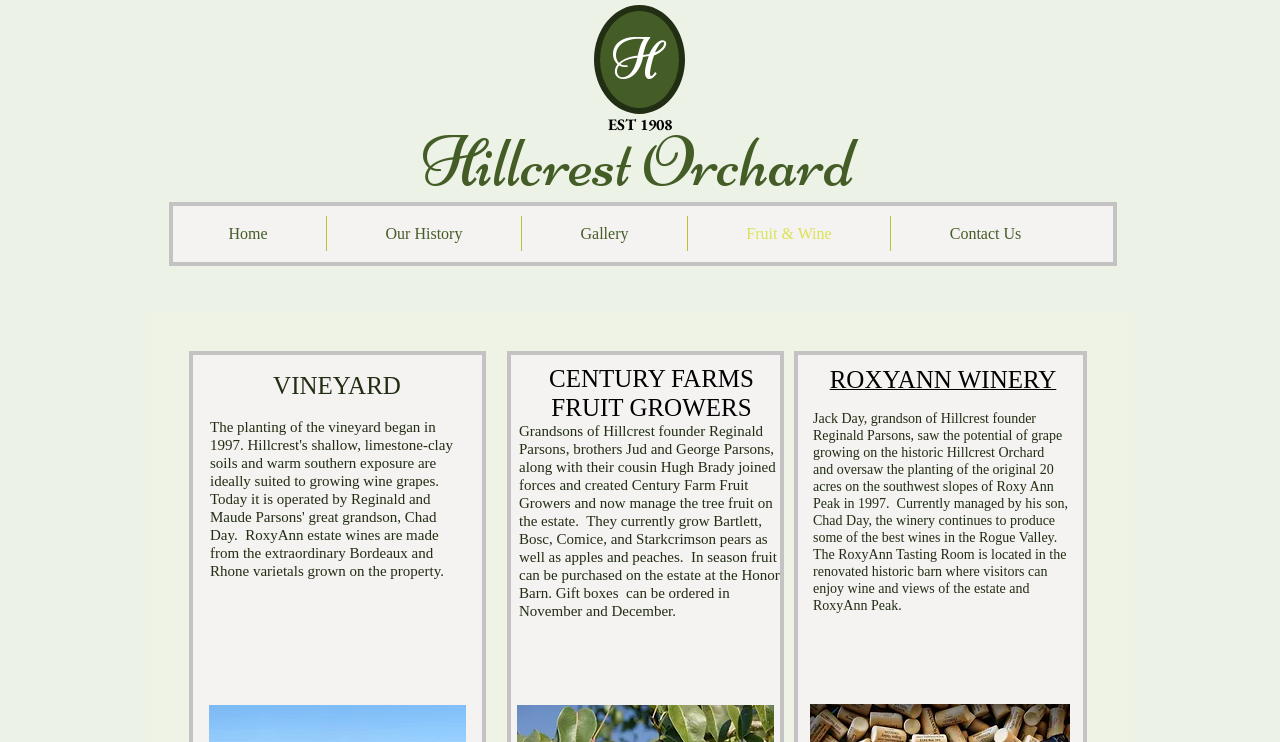Generate a thorough description of the webpage.

The webpage is about Hillcrest Orchard, a fruit and wine establishment. At the top, there is a heading "Hillcrest Orchard" followed by the text "EST 1908", indicating the establishment's founding year. Below this, there is a navigation menu with links to different sections of the website, including "Home", "Our History", "Gallery", "Fruit & Wine", and "Contact Us".

On the left side of the page, there is a heading "VINEYARD" followed by a block of text that describes the history and operations of Century Farms Fruit Growers, a company managed by the grandsons of Hillcrest founder Reginald Parsons. The text explains that they grow various types of pears, apples, and peaches, and that the fruit can be purchased on the estate.

To the right of this text, there is a link to "ROXYANN WINERY", which is followed by a block of text that describes the winery's history and operations. The text explains that the winery was established by Jack Day, grandson of Hillcrest founder Reginald Parsons, and is currently managed by his son Chad Day. The winery produces wine and has a tasting room located in a renovated historic barn.

Overall, the webpage provides an overview of Hillcrest Orchard's history, fruit growing operations, and winery, with links to more information and a navigation menu to explore the website further.